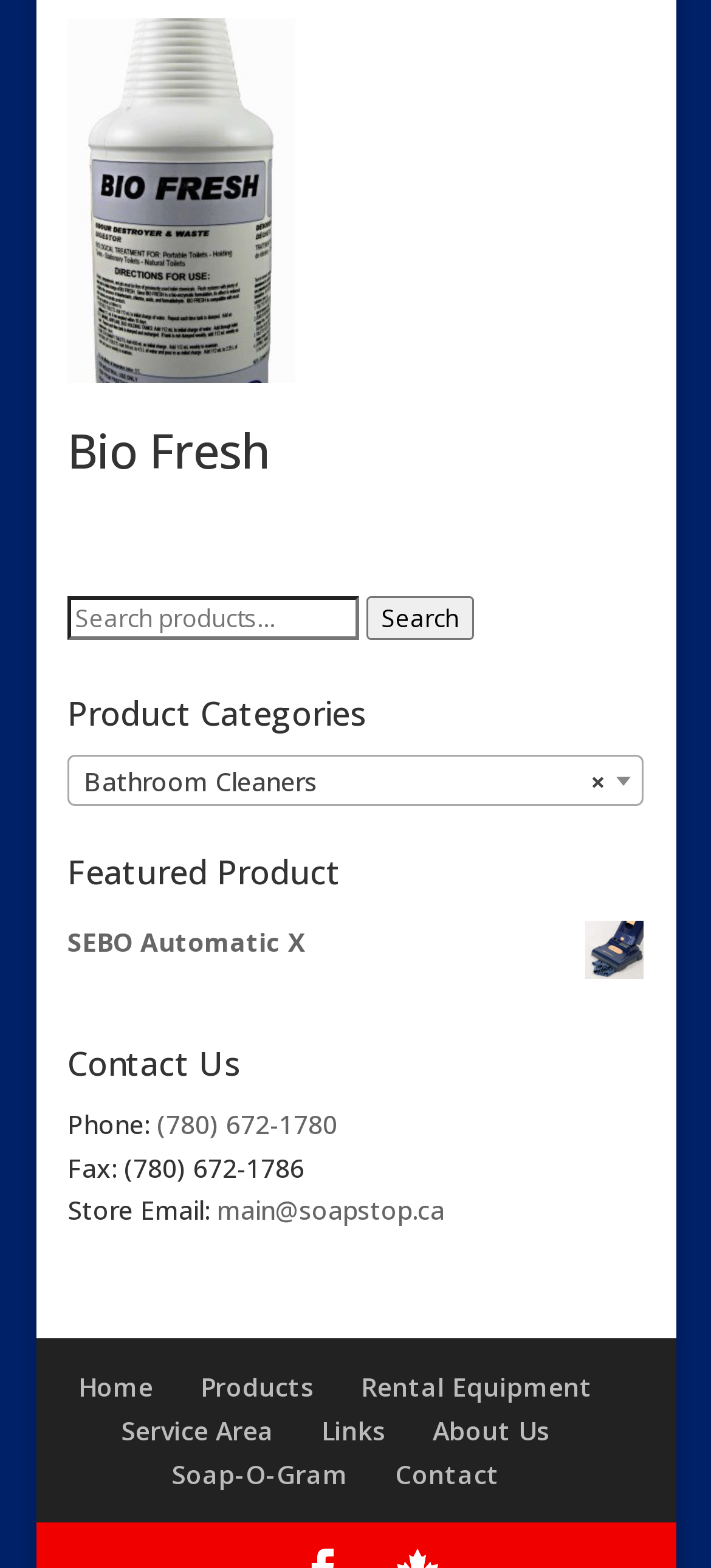Locate the bounding box coordinates of the item that should be clicked to fulfill the instruction: "Contact us by phone".

[0.221, 0.705, 0.474, 0.728]